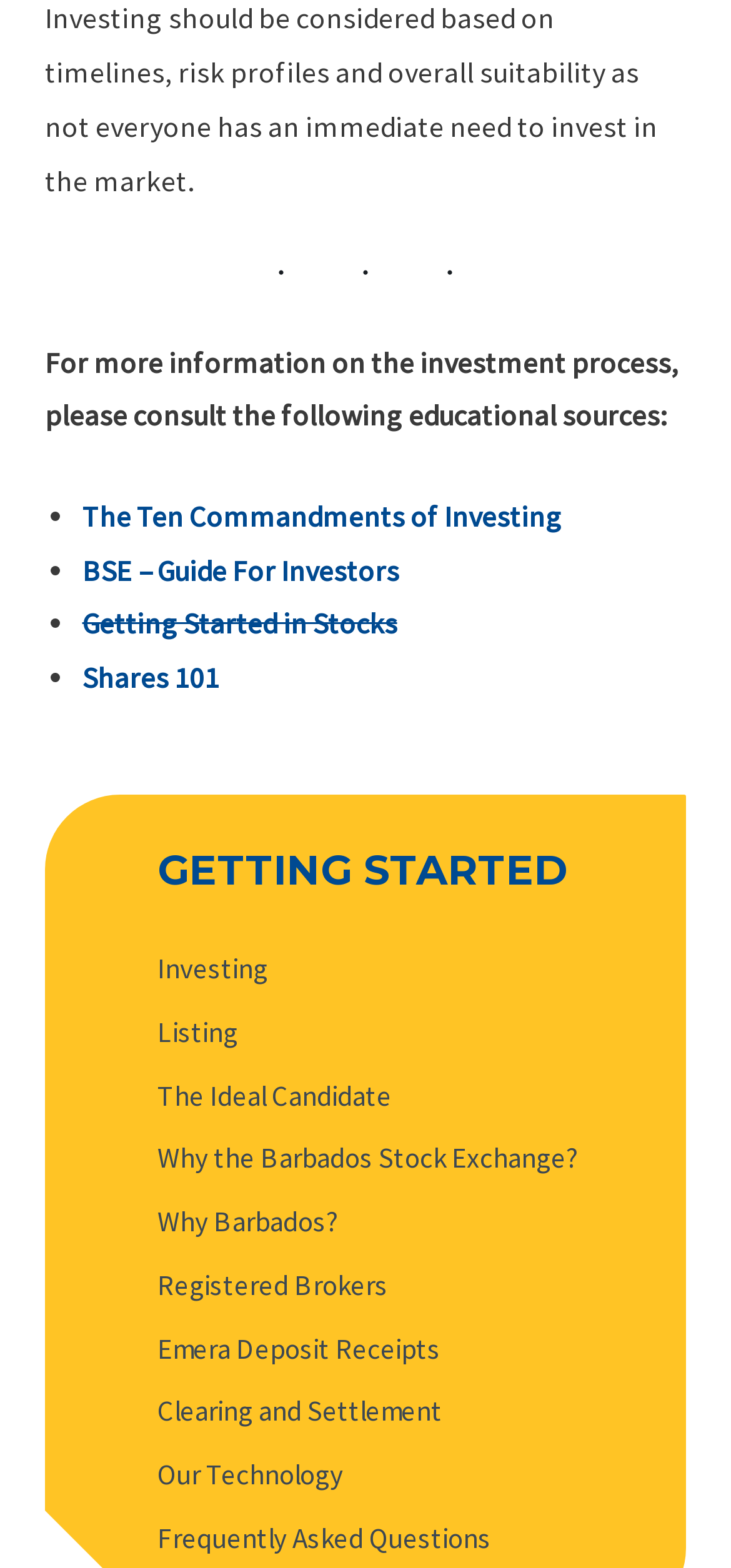How many links are provided under 'GETTING STARTED'?
Respond with a short answer, either a single word or a phrase, based on the image.

9